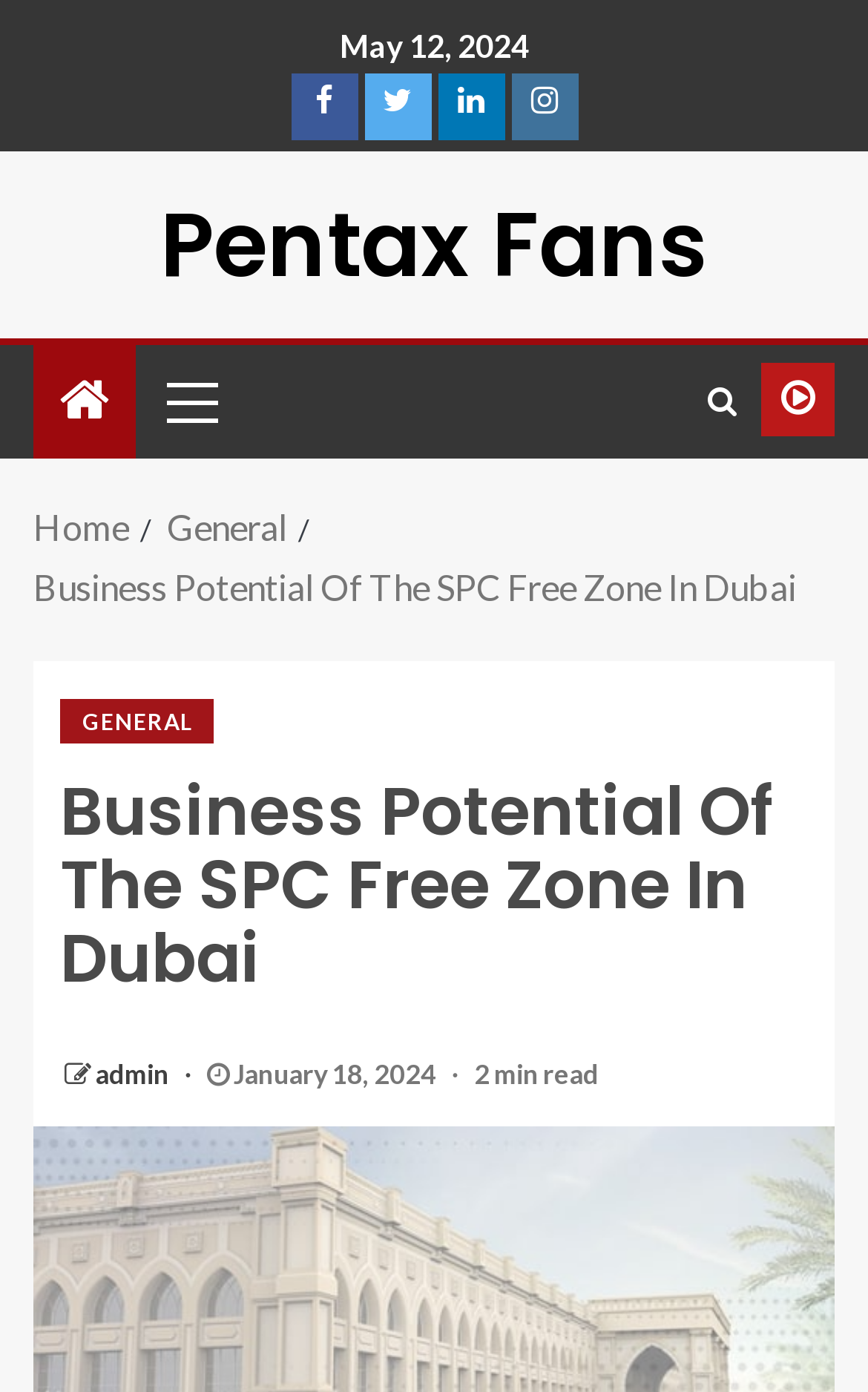Please identify the coordinates of the bounding box for the clickable region that will accomplish this instruction: "Go to the Home page".

[0.038, 0.363, 0.149, 0.393]